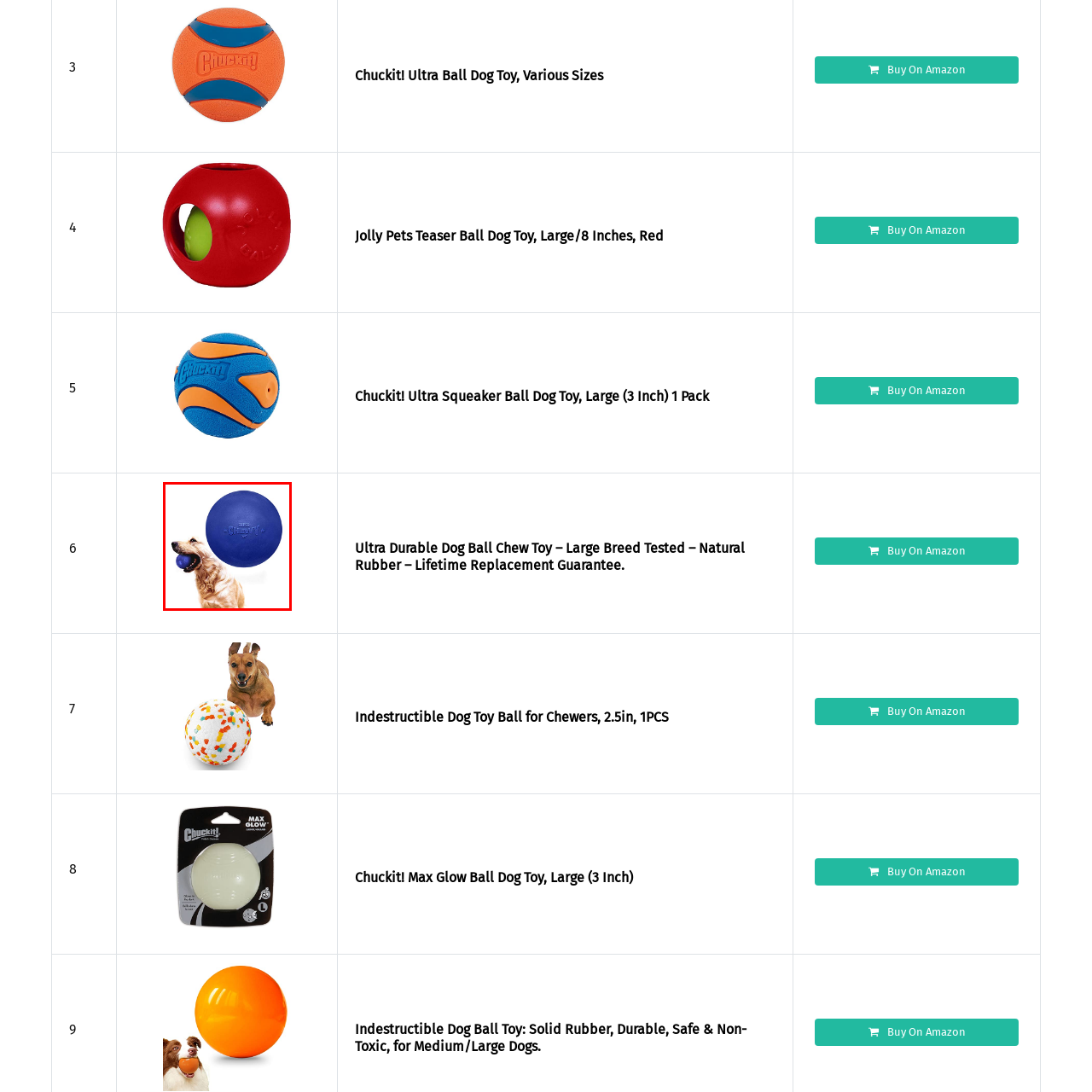What is the dog doing with the smaller blue ball?
View the portion of the image encircled by the red bounding box and give a one-word or short phrase answer.

Holding it in its mouth